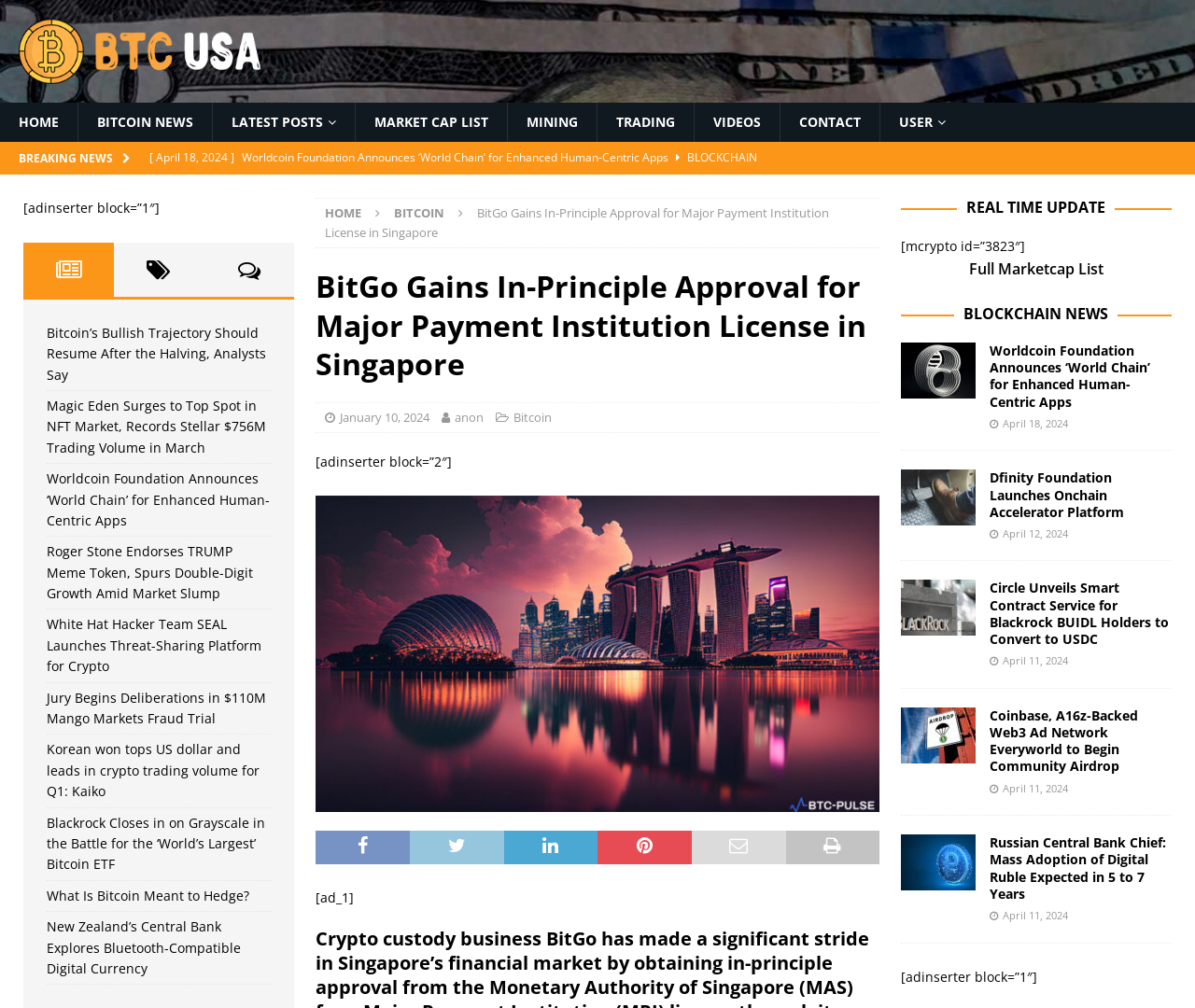Identify the bounding box coordinates for the region to click in order to carry out this instruction: "Click on the HOME link". Provide the coordinates using four float numbers between 0 and 1, formatted as [left, top, right, bottom].

[0.0, 0.102, 0.065, 0.141]